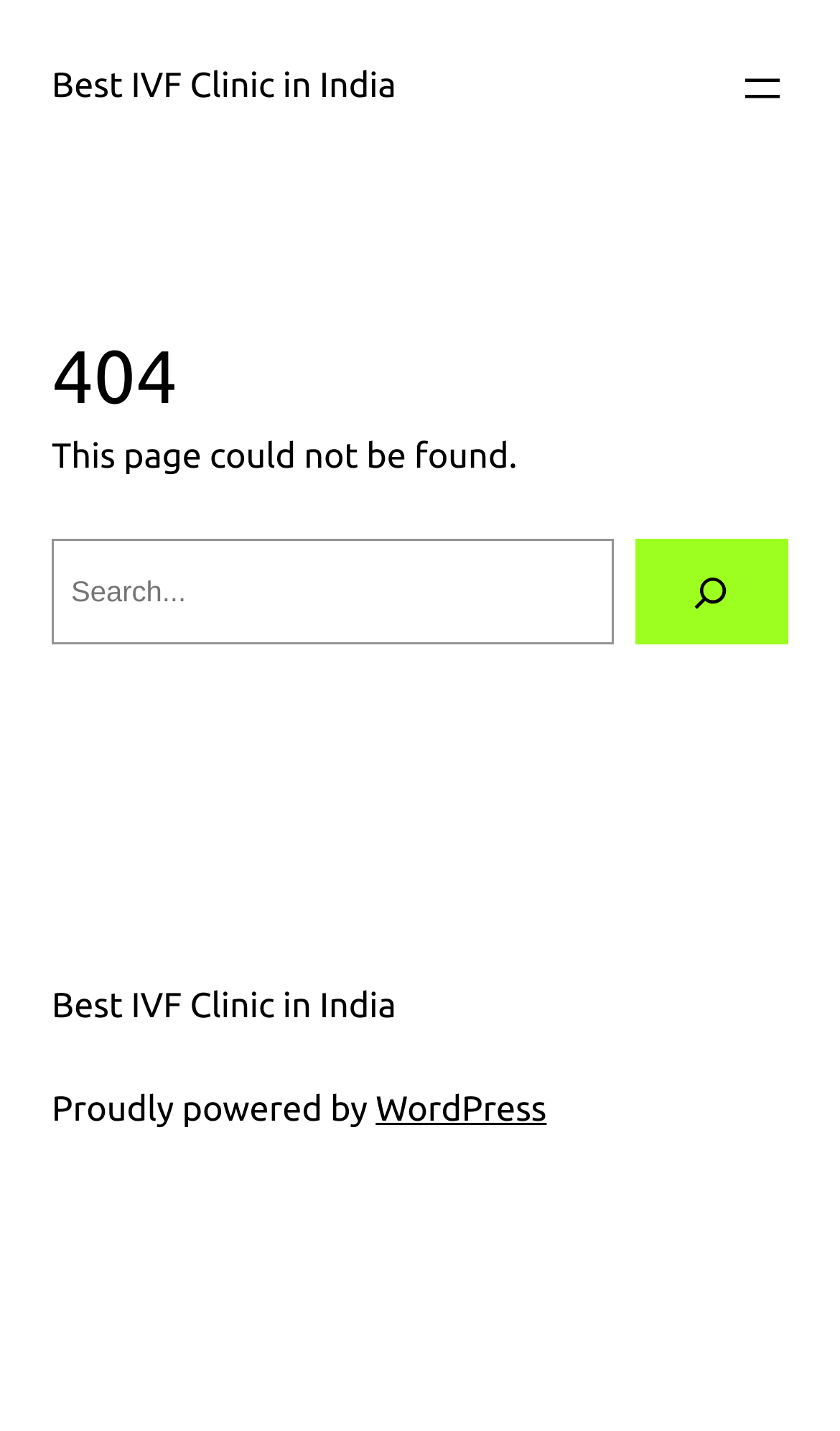Utilize the information from the image to answer the question in detail:
What is the error message on this page?

I found the error message by looking at the StaticText element with the text 'This page could not be found.' which is a child of the main element.